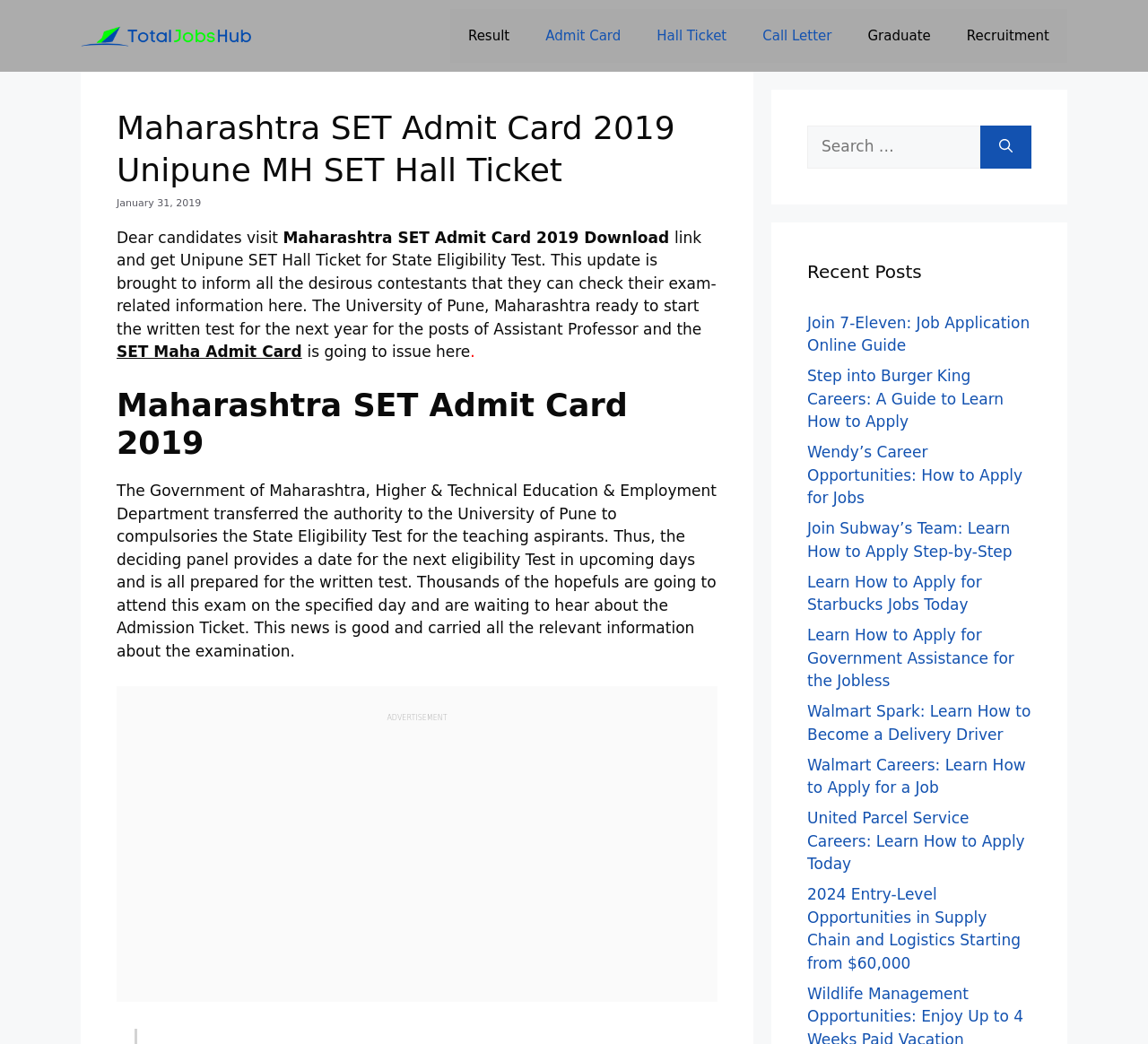Detail the webpage's structure and highlights in your description.

The webpage is about Maharashtra SET Admit Card 2019 and Unipune MH SET Hall Ticket. At the top, there is a banner with a link to "Total Jobs Hub" and an image of the same. Below the banner, there is a navigation menu with links to "Result", "Admit Card", "Hall Ticket", "Call Letter", "Graduate", and "Recruitment".

The main content of the webpage is divided into two sections. The first section has a heading "Maharashtra SET Admit Card 2019 Unipune MH SET Hall Ticket" and a time stamp "January 31, 2019". Below the heading, there is a paragraph of text that informs candidates about the availability of the admit card and hall ticket for the State Eligibility Test. The text also mentions that the University of Pune is ready to start the written test for the posts of Assistant Professor.

The second section has a heading "Maharashtra SET Admit Card 2019" and a long paragraph of text that provides information about the State Eligibility Test, including the authority transferred to the University of Pune and the upcoming written test. There is also a mention of the Admission Ticket and the relevant information about the examination.

On the right side of the webpage, there is a complementary section with a search box and a button labeled "Search". Below the search box, there is a heading "Recent Posts" followed by a list of links to various job-related articles, including guides to applying for jobs at 7-Eleven, Burger King, Wendy's, Subway, Starbucks, and Walmart, as well as information on government assistance for the jobless and United Parcel Service careers.

At the bottom of the webpage, there is an advertisement iframe.